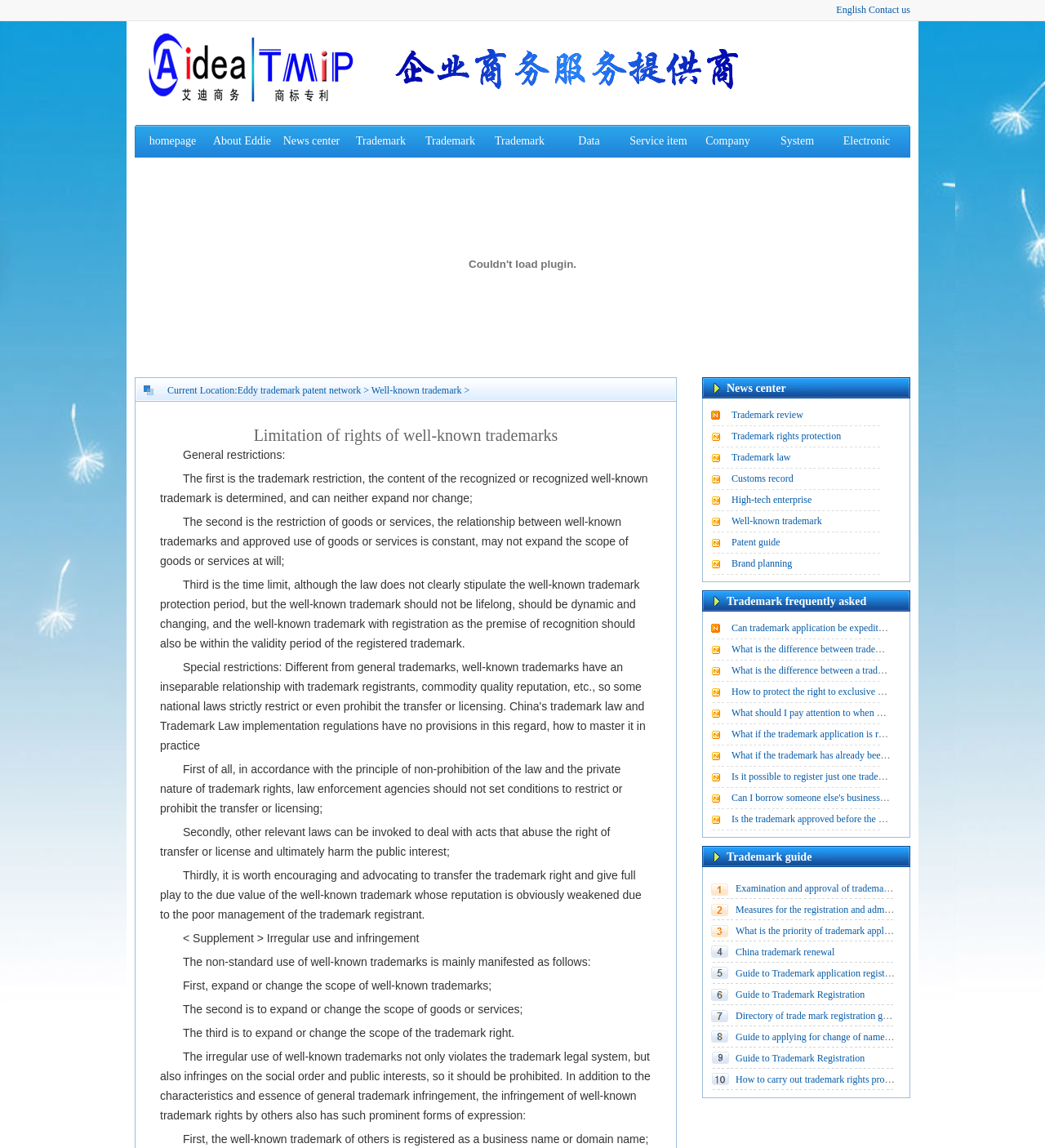Identify and provide the main heading of the webpage.

Limitation of rights of well-known trademarks